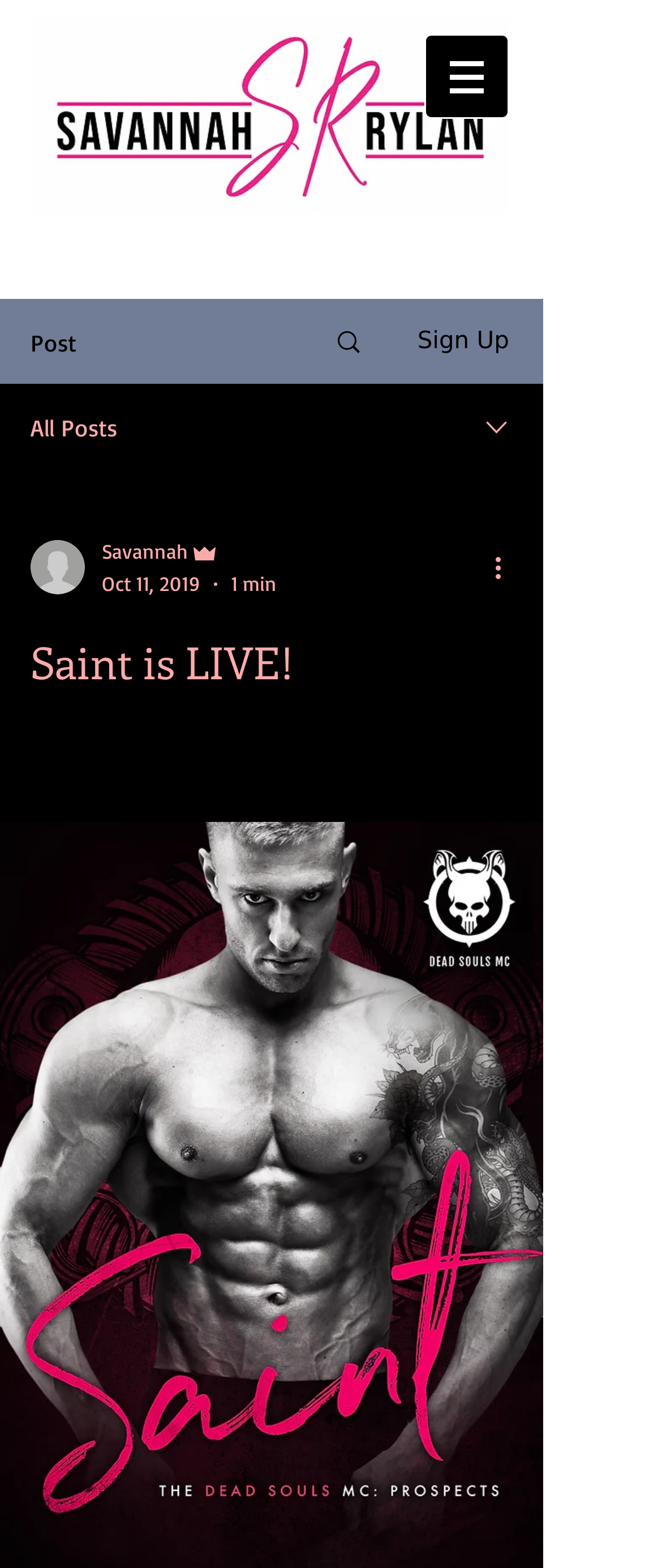Provide a brief response to the question below using one word or phrase:
How many navigation options are available?

3